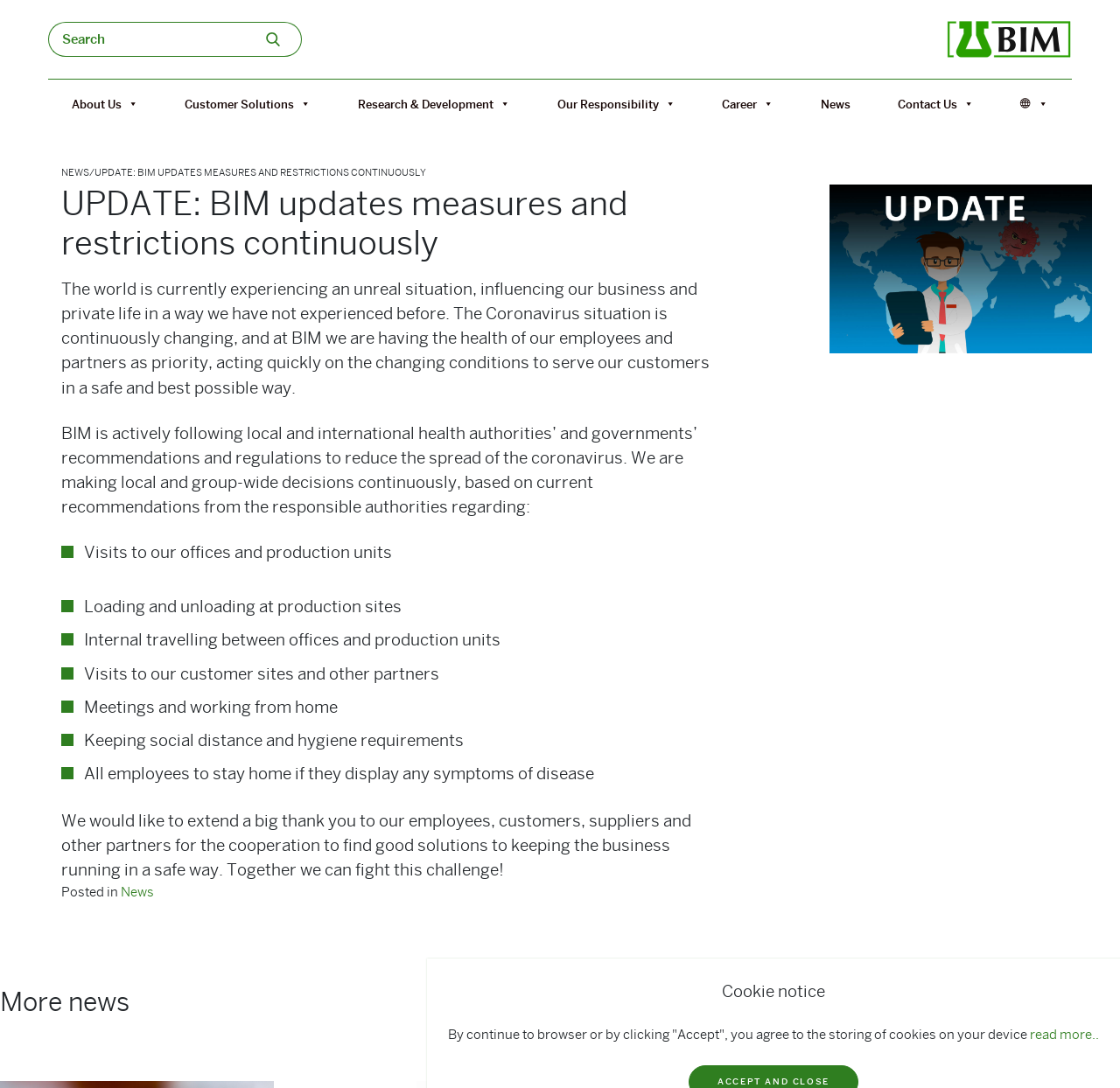Specify the bounding box coordinates of the area to click in order to follow the given instruction: "Learn more about news."

[0.879, 0.907, 1.0, 0.946]